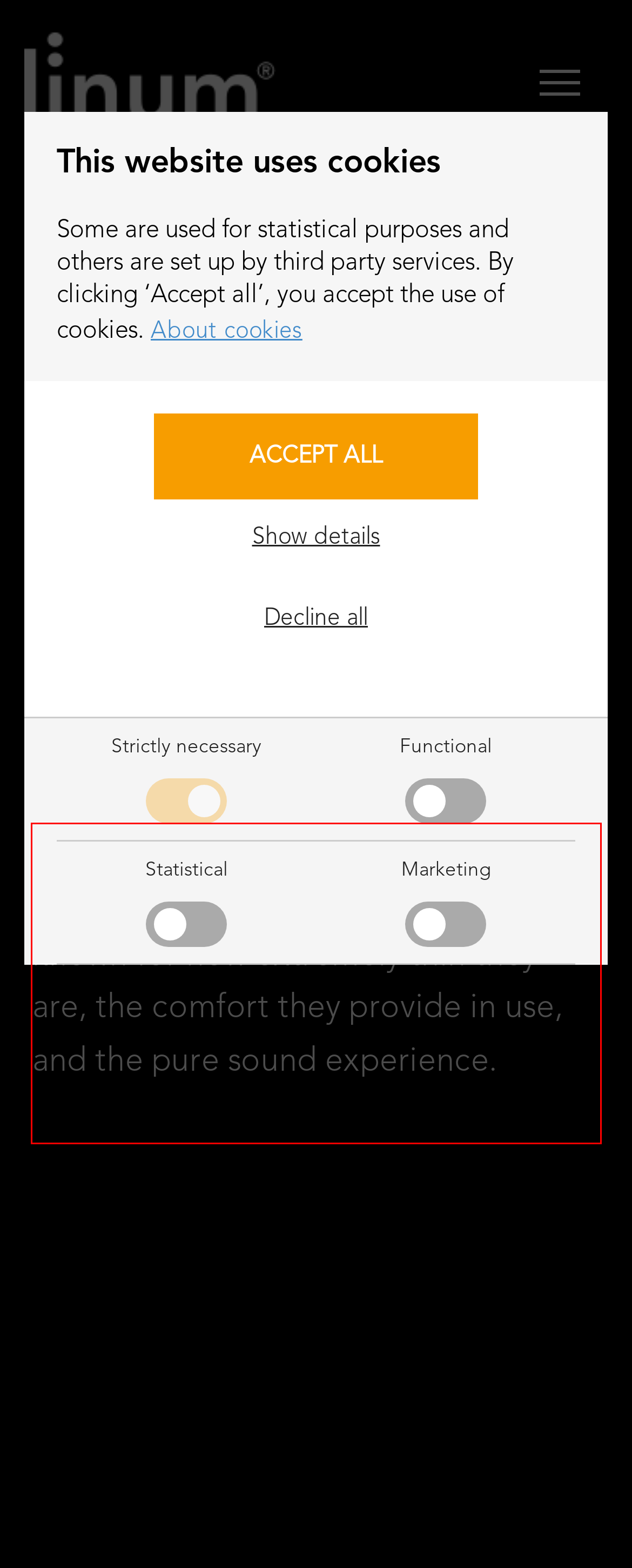Perform OCR on the text inside the red-bordered box in the provided screenshot and output the content.

Since the introduction in 2013 Linum earphone cables have primarily been known for how extremely thin they are, the comfort they provide in use, and the pure sound experience. Something nice for your EARS.